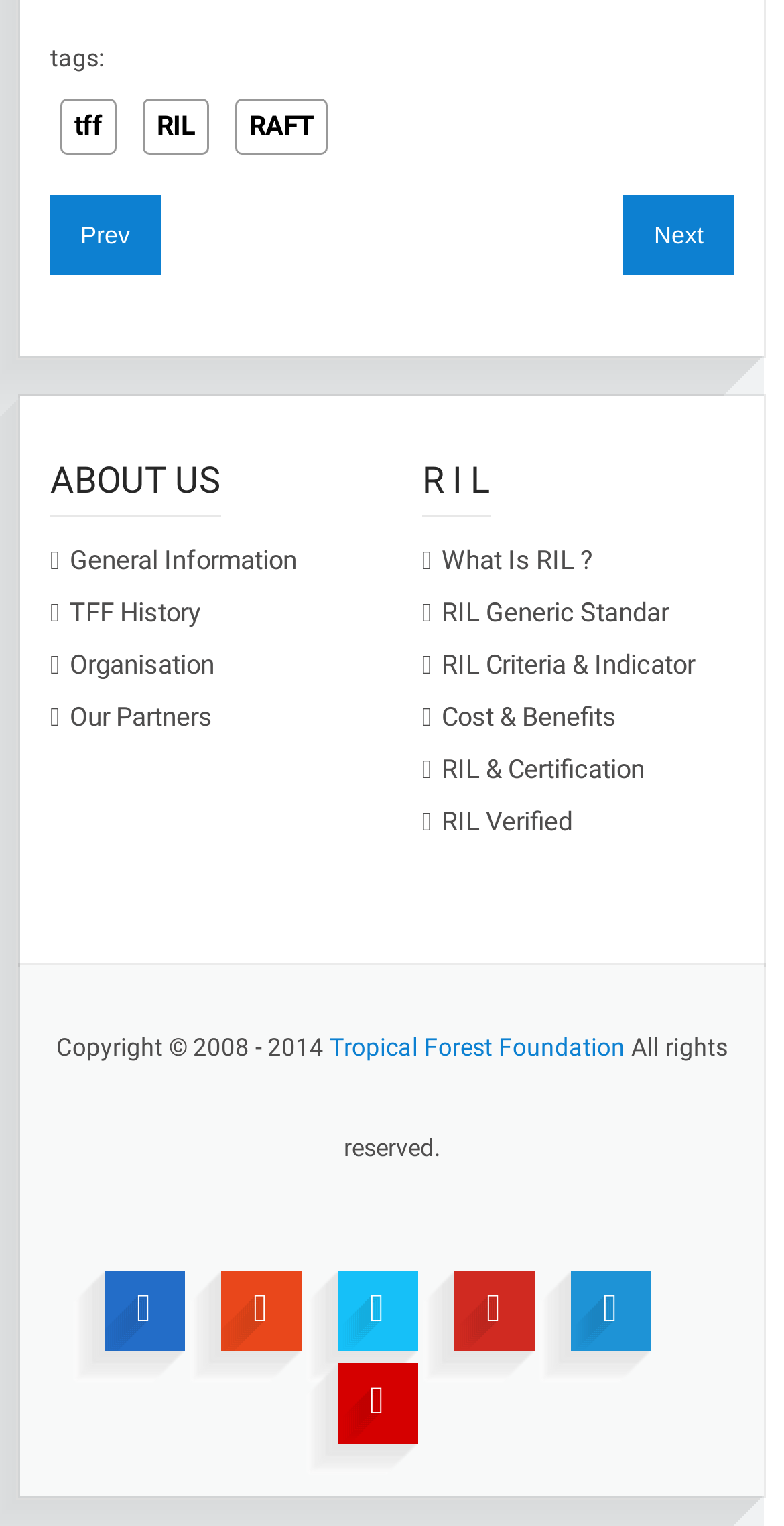How many links are there under 'ABOUT US'?
Provide a thorough and detailed answer to the question.

I counted the number of links under the 'ABOUT US' heading, which are 'General Information', 'TFF History', 'Organisation', and 'Our Partners', so there are 4 links in total.